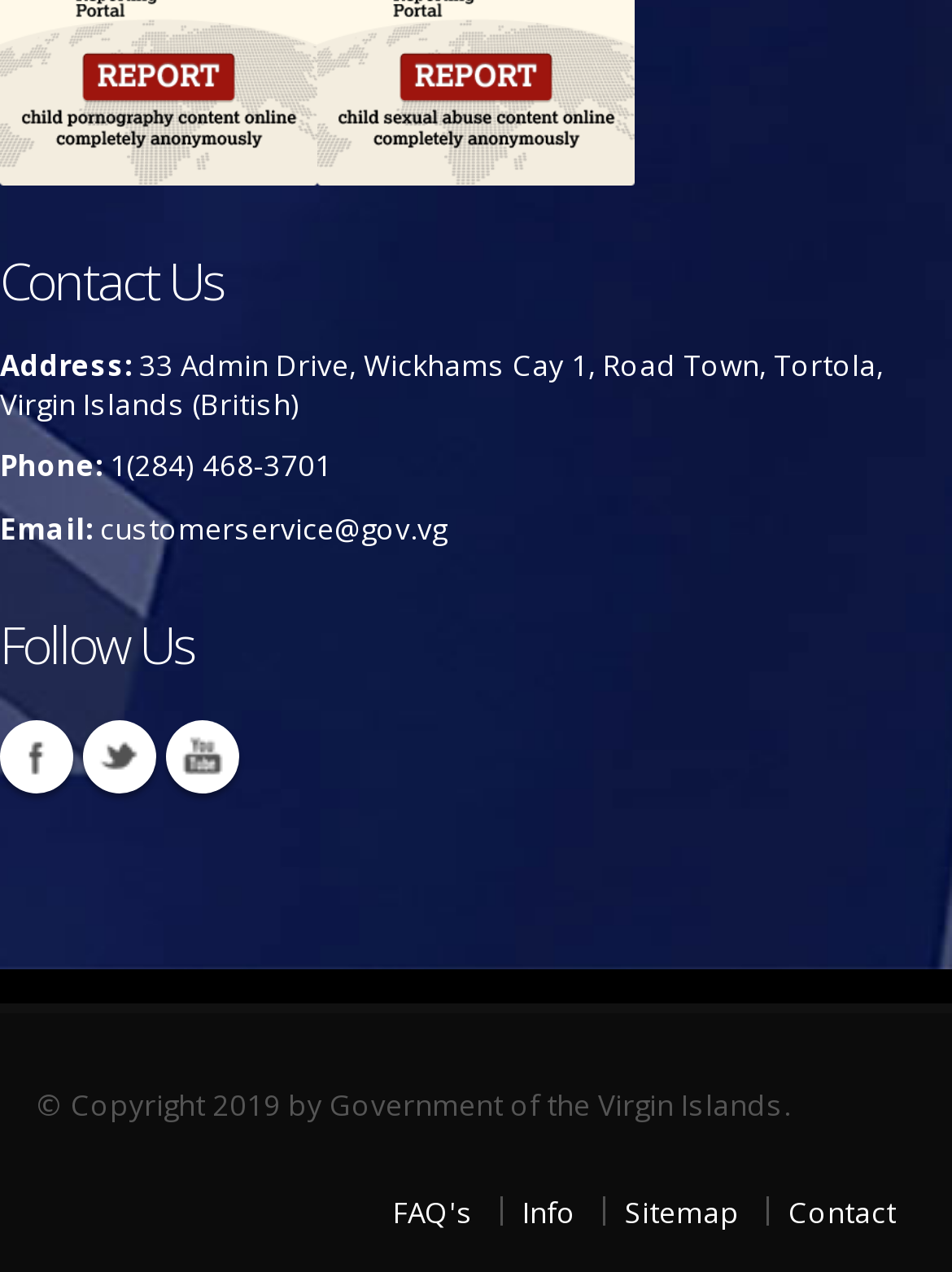What is the email address for customer service?
Please provide a single word or phrase as your answer based on the image.

customerservice@gov.vg